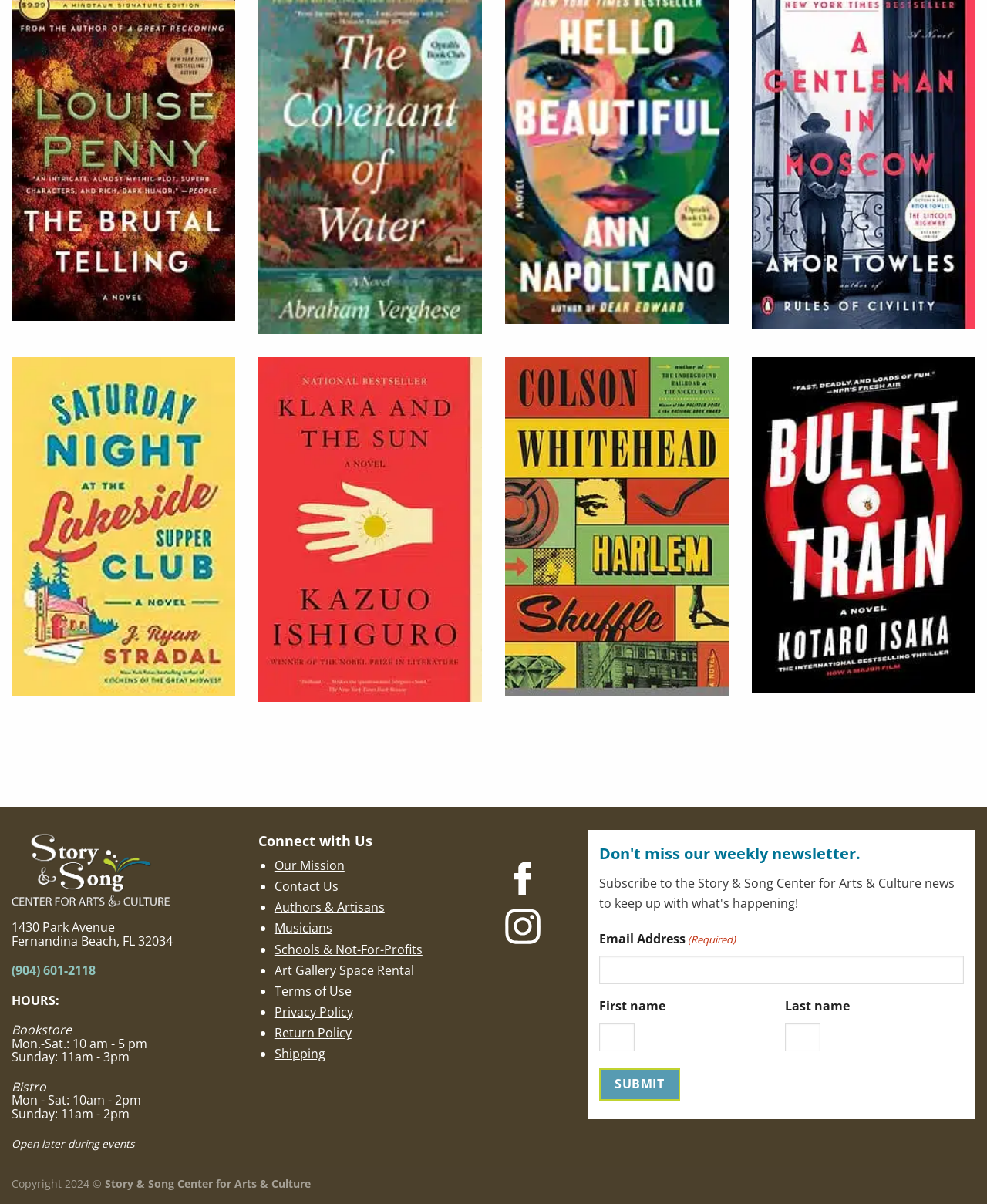Locate and provide the bounding box coordinates for the HTML element that matches this description: "Shipping".

[0.278, 0.868, 0.33, 0.882]